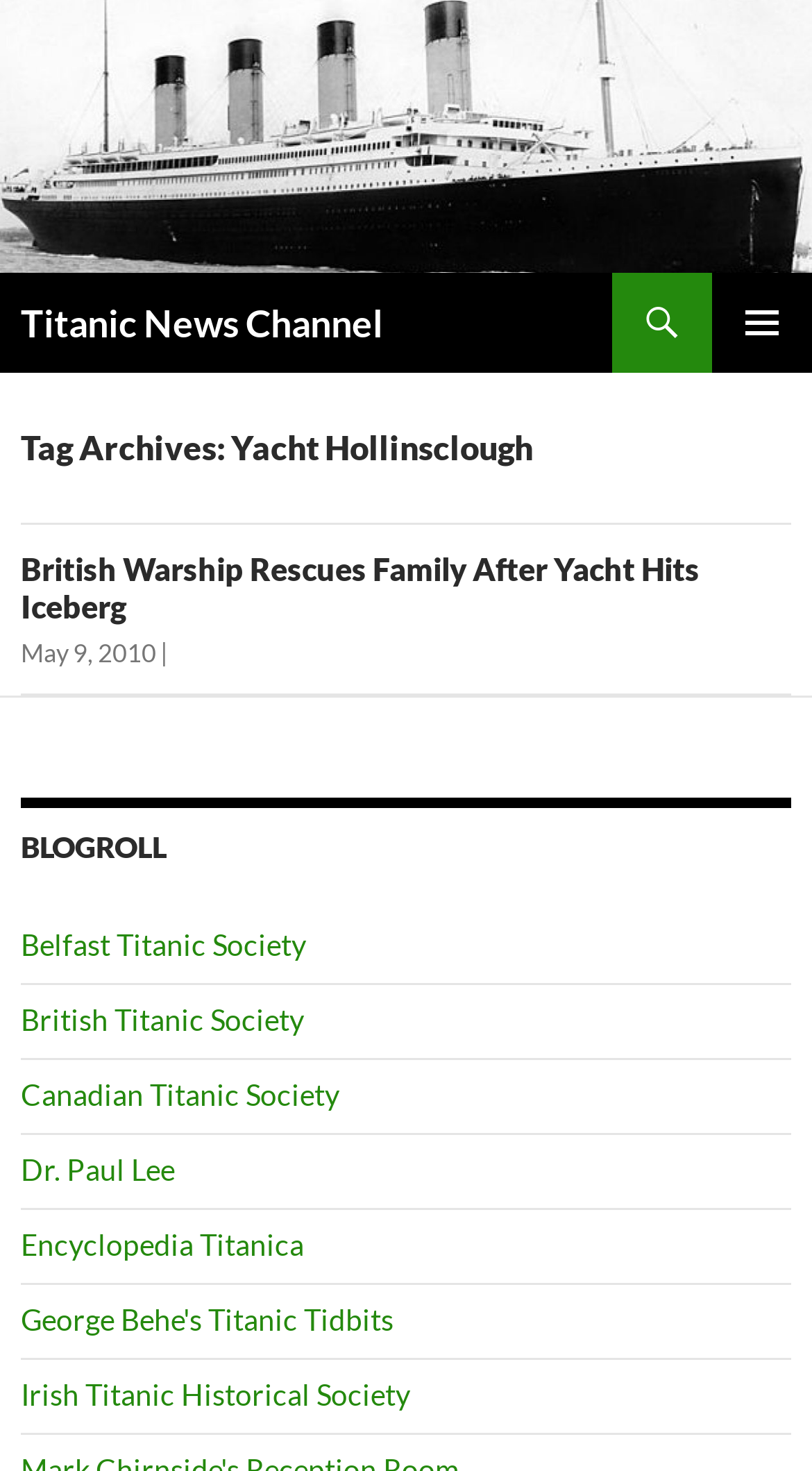Generate the text content of the main headline of the webpage.

Titanic News Channel